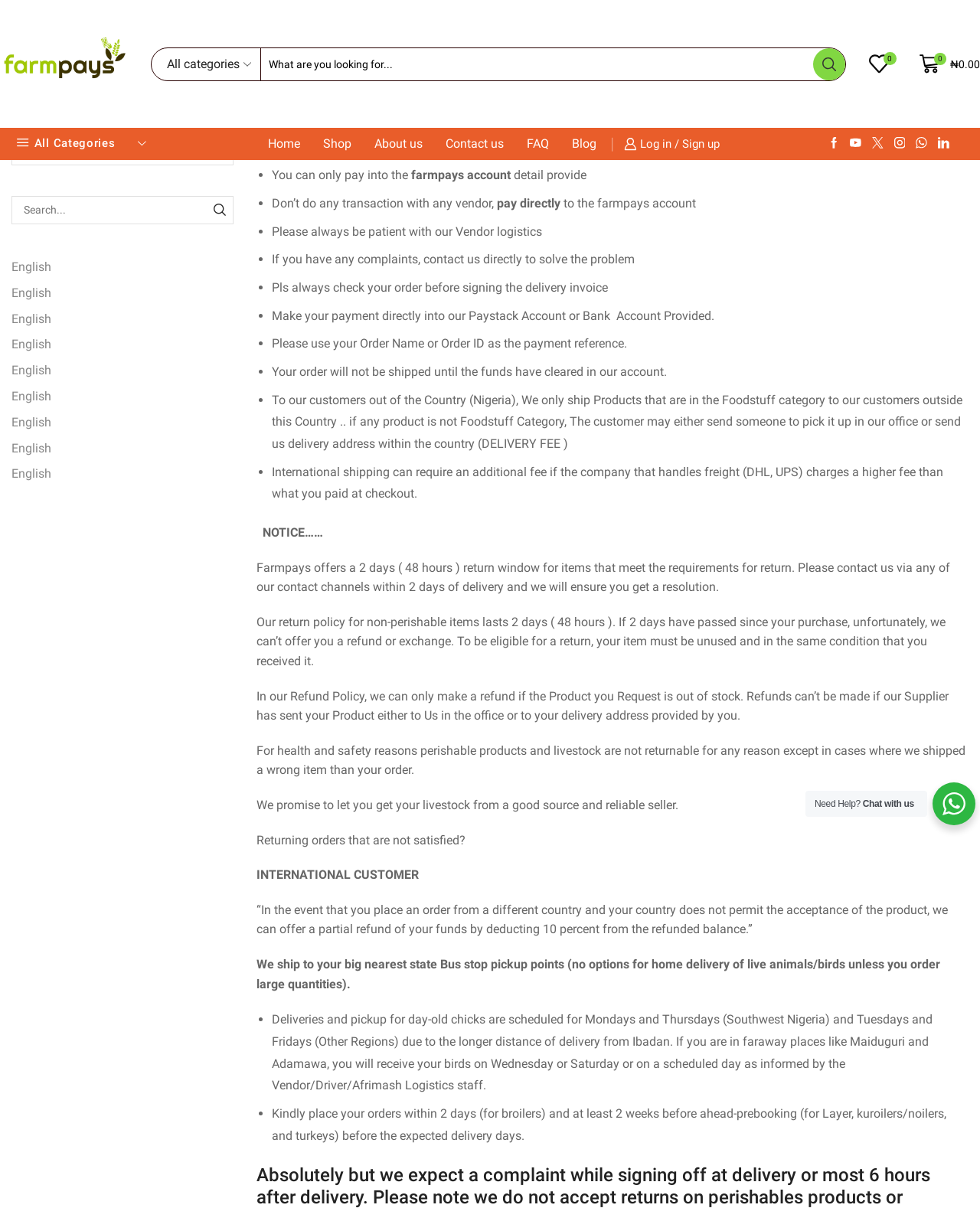What is the purpose of the search bar?
Based on the visual details in the image, please answer the question thoroughly.

The search bar is a prominent element on the webpage, located at the top, which suggests that it is a key feature of the website. Its purpose is to allow users to search for specific products or categories, making it easier for them to find what they are looking for.